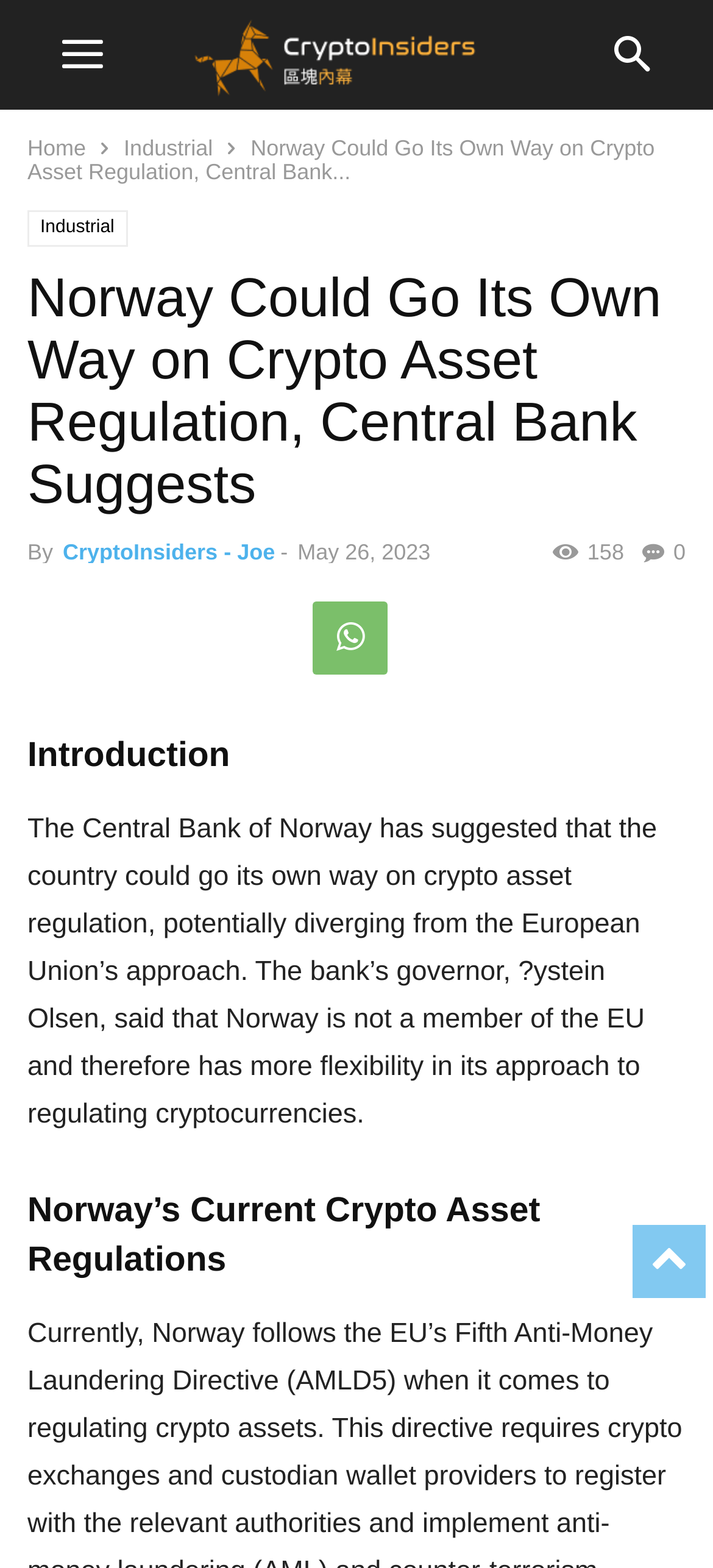Can you find and provide the main heading text of this webpage?

Norway Could Go Its Own Way on Crypto Asset Regulation, Central Bank Suggests